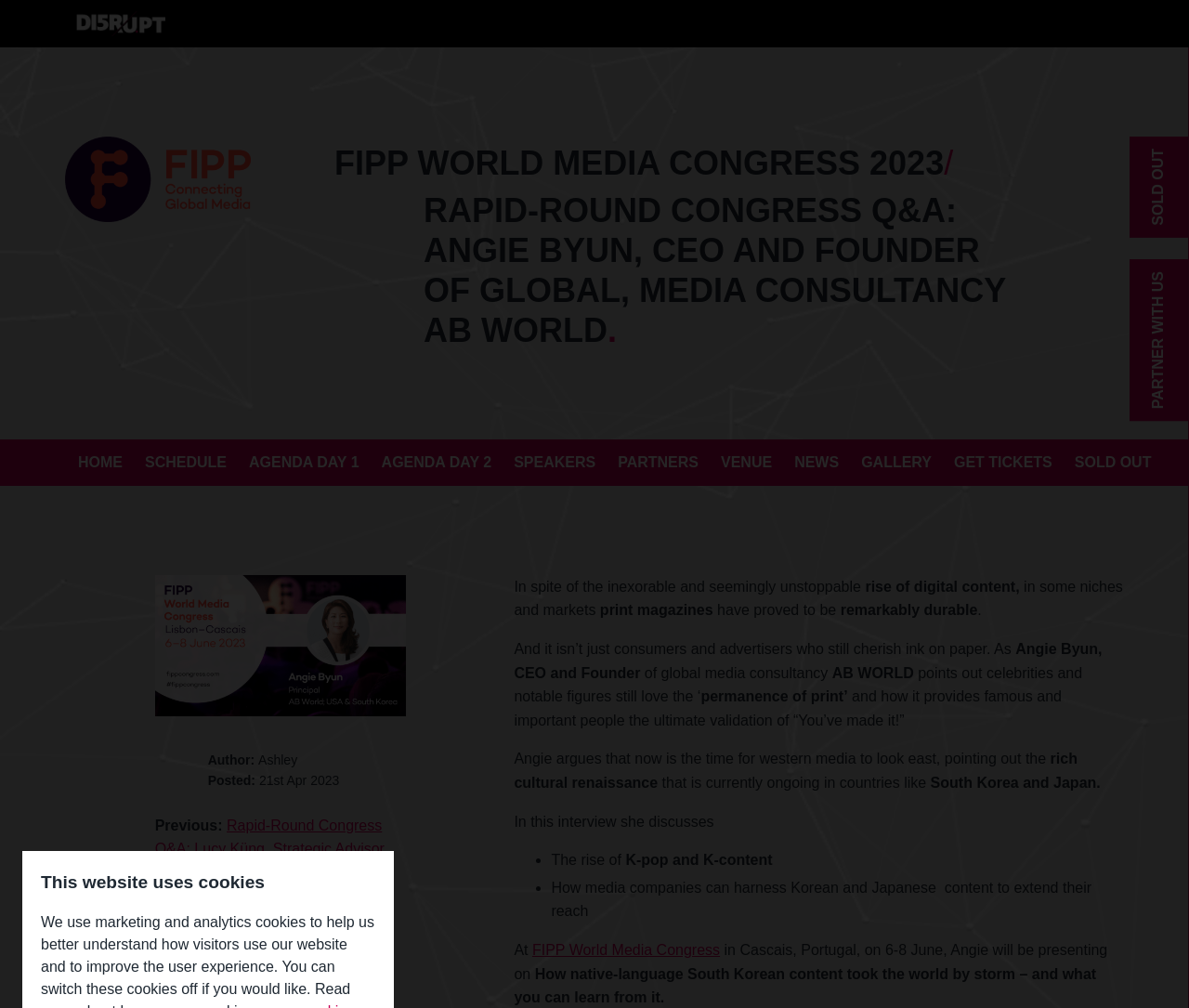Locate the bounding box coordinates of the clickable element to fulfill the following instruction: "visit 'flat pack assembly experts'". Provide the coordinates as four float numbers between 0 and 1 in the format [left, top, right, bottom].

None